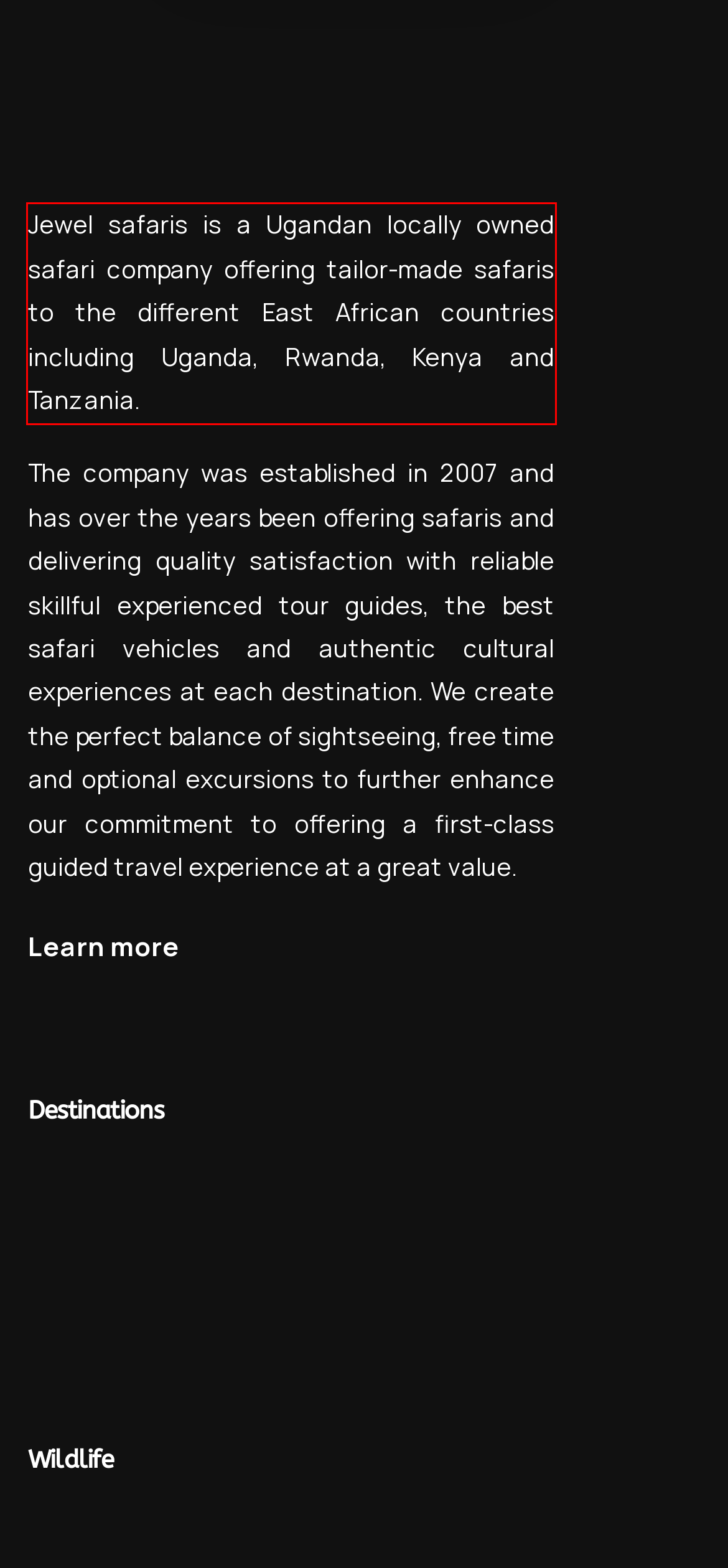Analyze the red bounding box in the provided webpage screenshot and generate the text content contained within.

Jewel safaris is a Ugandan locally owned safari company offering tailor-made safaris to the different East African countries including Uganda, Rwanda, Kenya and Tanzania.